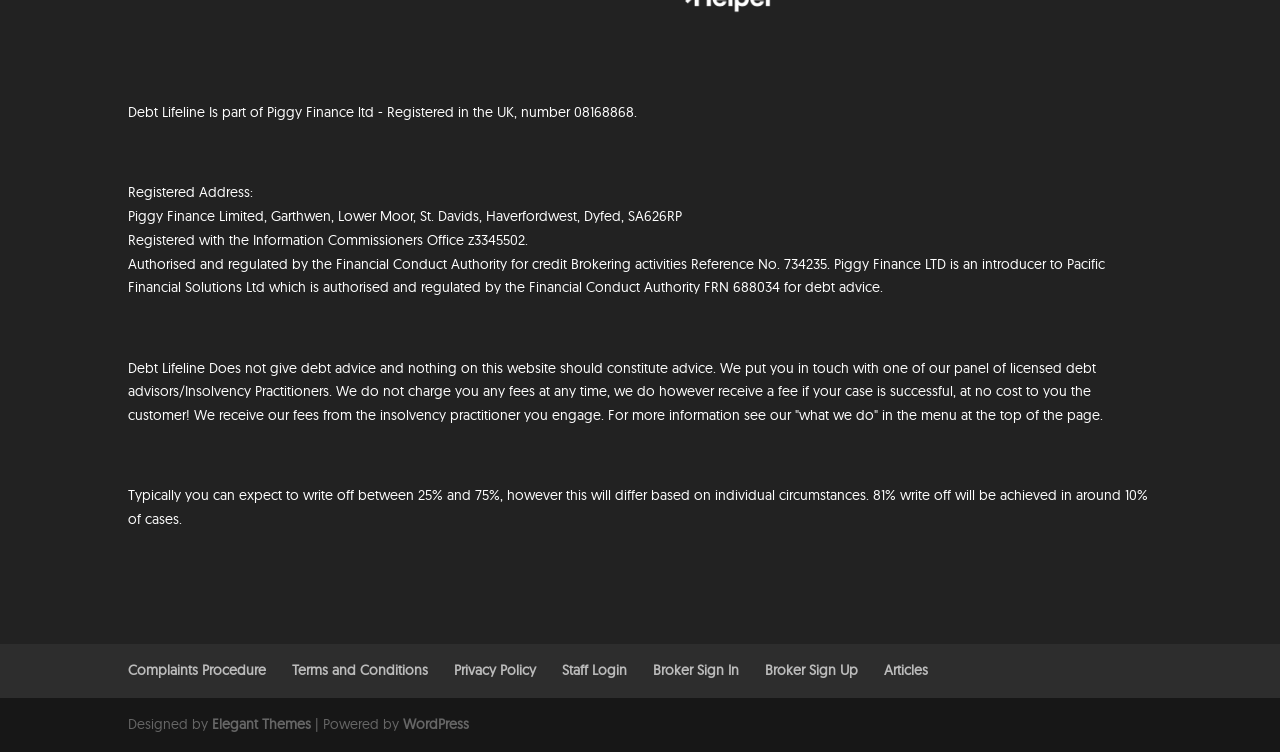Show the bounding box coordinates of the element that should be clicked to complete the task: "Check 'Privacy Policy'".

[0.355, 0.88, 0.419, 0.904]